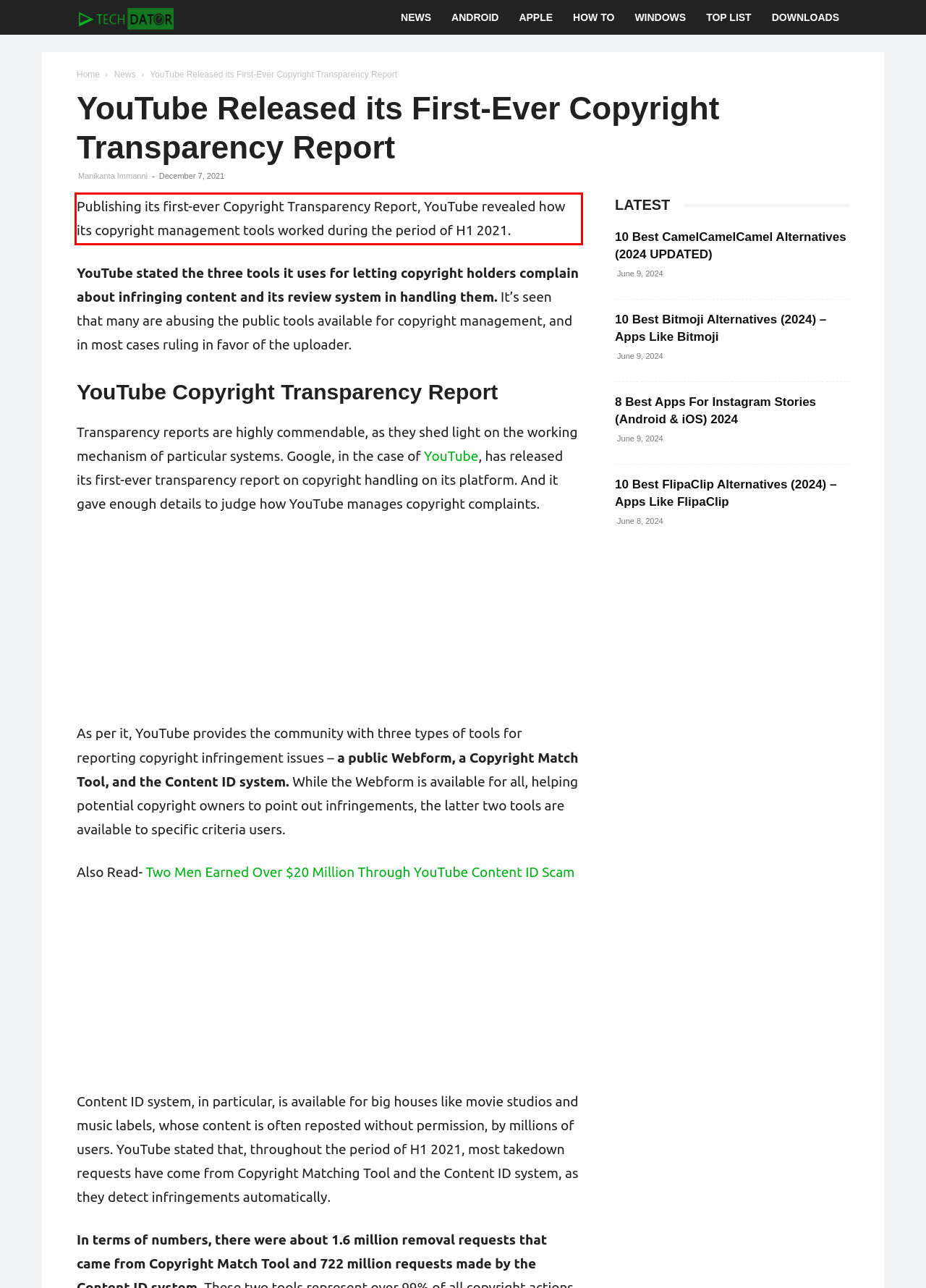Please examine the screenshot of the webpage and read the text present within the red rectangle bounding box.

Publishing its first-ever Copyright Transparency Report, YouTube revealed how its copyright management tools worked during the period of H1 2021.